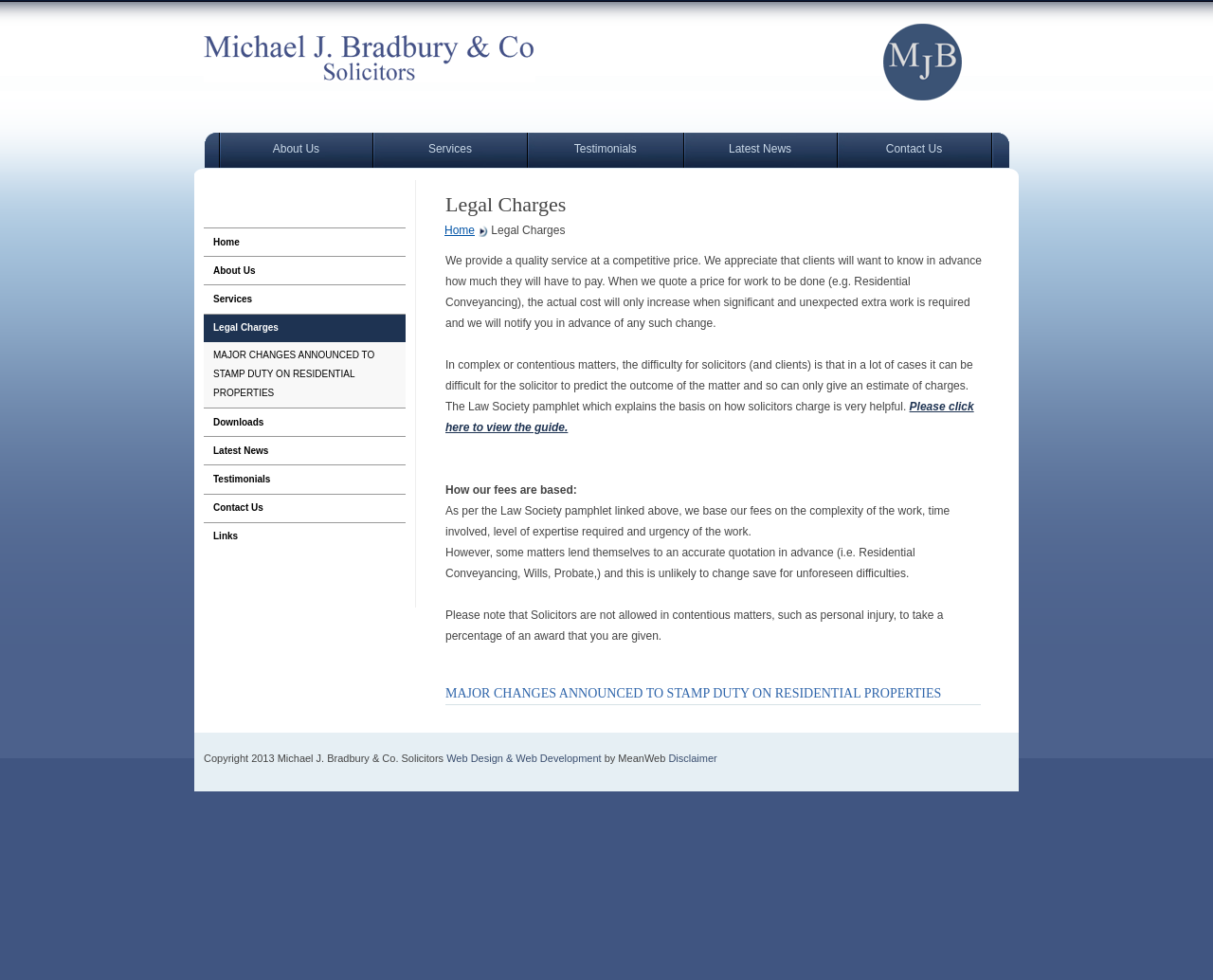Please provide a comprehensive answer to the question based on the screenshot: What is the purpose of the Law Society pamphlet?

The Law Society pamphlet is mentioned in the webpage as a helpful resource that explains the basis on how solicitors charge, suggesting that its purpose is to provide clarity on solicitor fees.